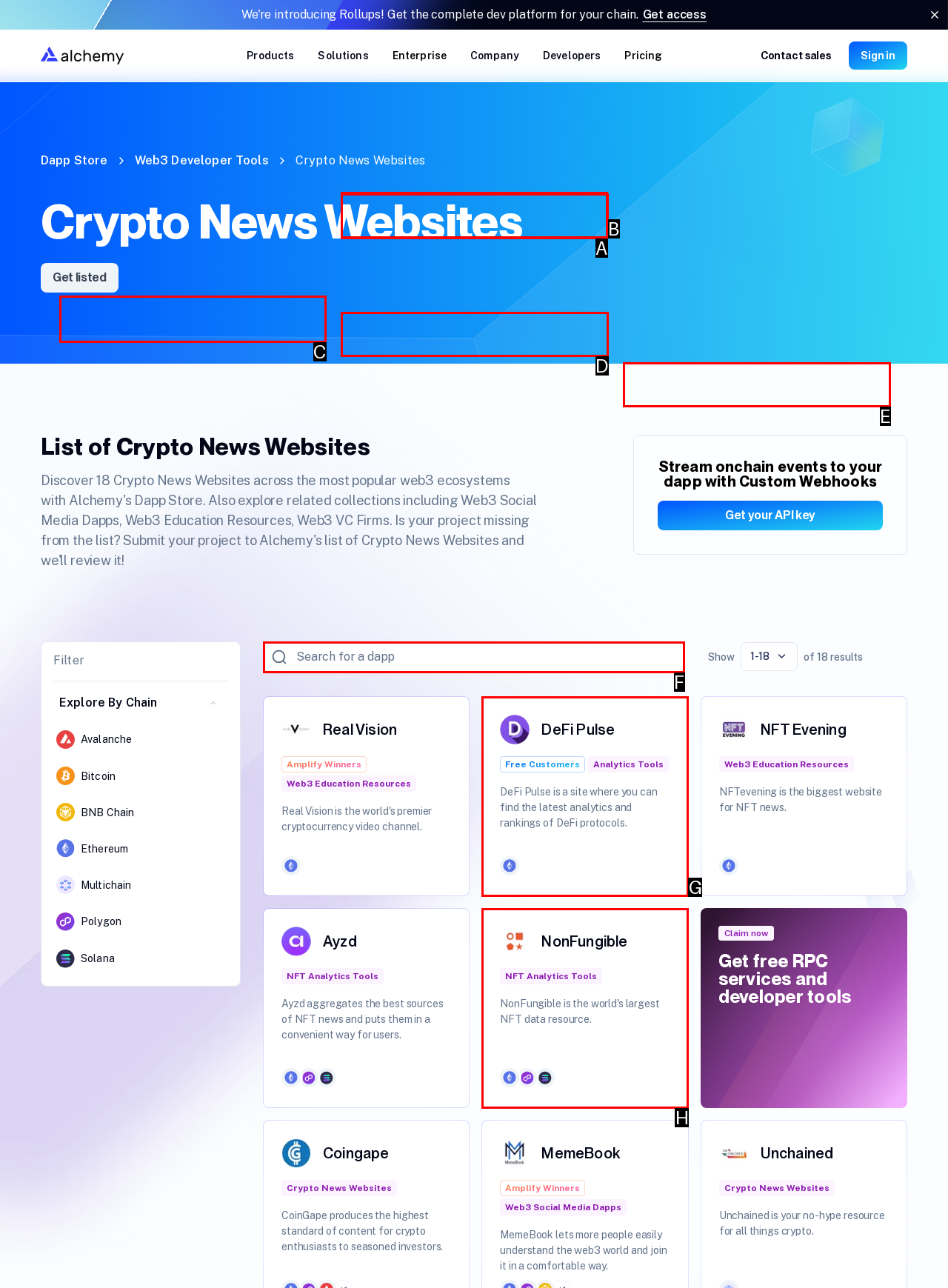Based on the description: TransactSend transactions 7.9x faster, select the HTML element that fits best. Provide the letter of the matching option.

C